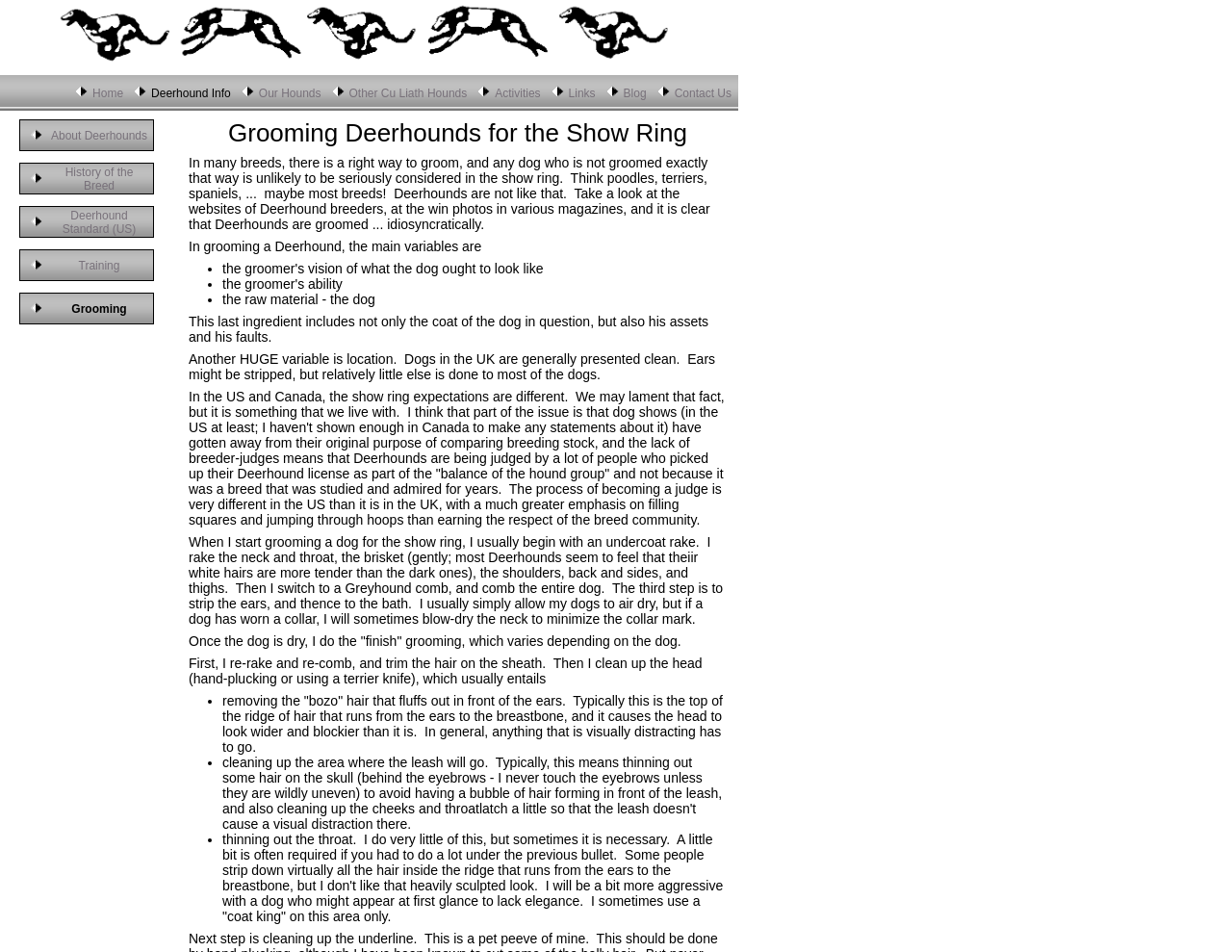Kindly determine the bounding box coordinates for the clickable area to achieve the given instruction: "Explore Our Hounds".

[0.191, 0.079, 0.261, 0.116]